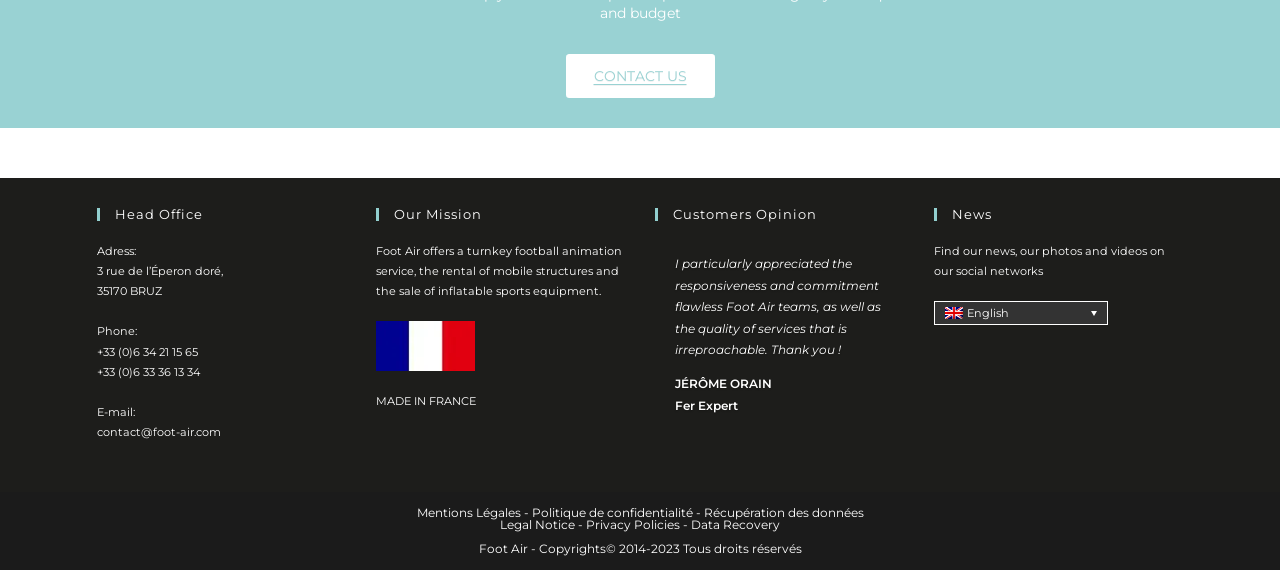Locate the bounding box coordinates of the clickable element to fulfill the following instruction: "Contact us". Provide the coordinates as four float numbers between 0 and 1 in the format [left, top, right, bottom].

[0.442, 0.095, 0.558, 0.172]